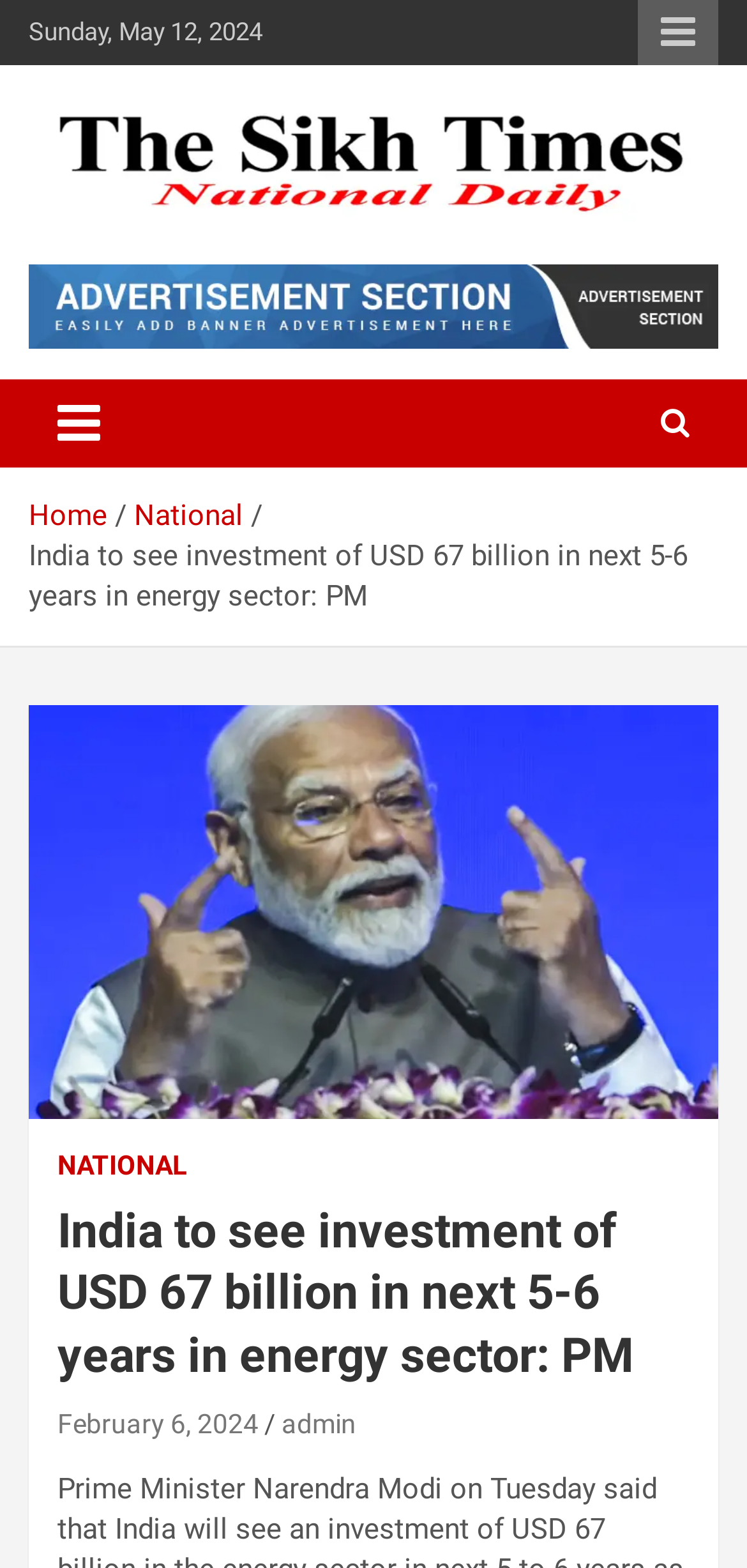Indicate the bounding box coordinates of the clickable region to achieve the following instruction: "Toggle navigation."

[0.038, 0.242, 0.172, 0.298]